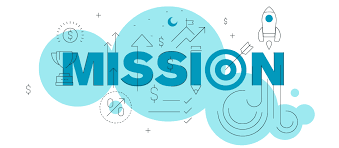What shape is the rocket in the image?
Provide an in-depth answer to the question, covering all aspects.

Although the caption does not explicitly state the shape of the rocket, it mentions that there are circles among the abstract elements surrounding the text. Since a rocket is mentioned as one of the elements, it is likely that the rocket is represented by a circle.